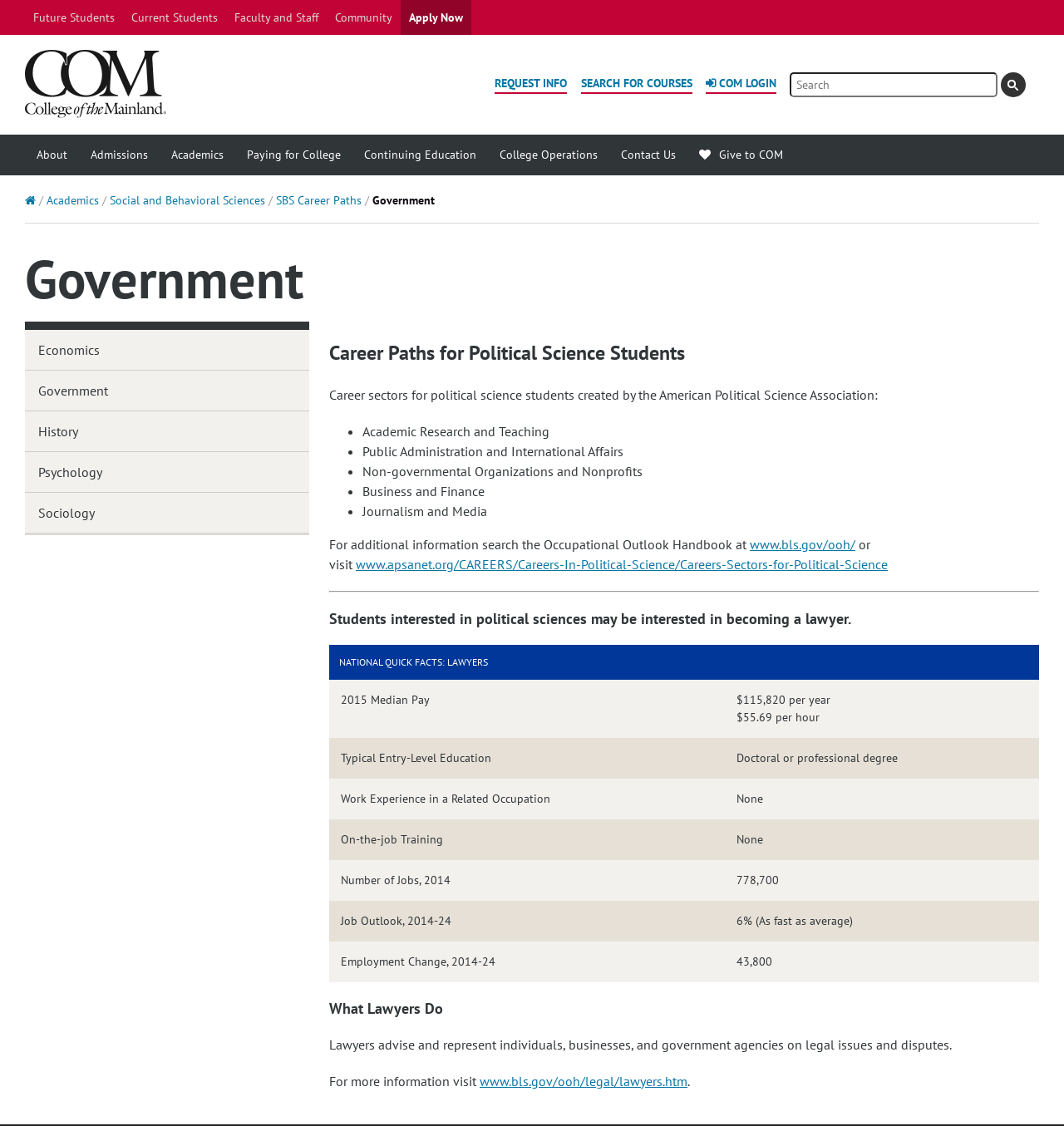Please identify the bounding box coordinates of the element that needs to be clicked to perform the following instruction: "Get information about College Of The Mainland".

[0.023, 0.044, 0.156, 0.106]